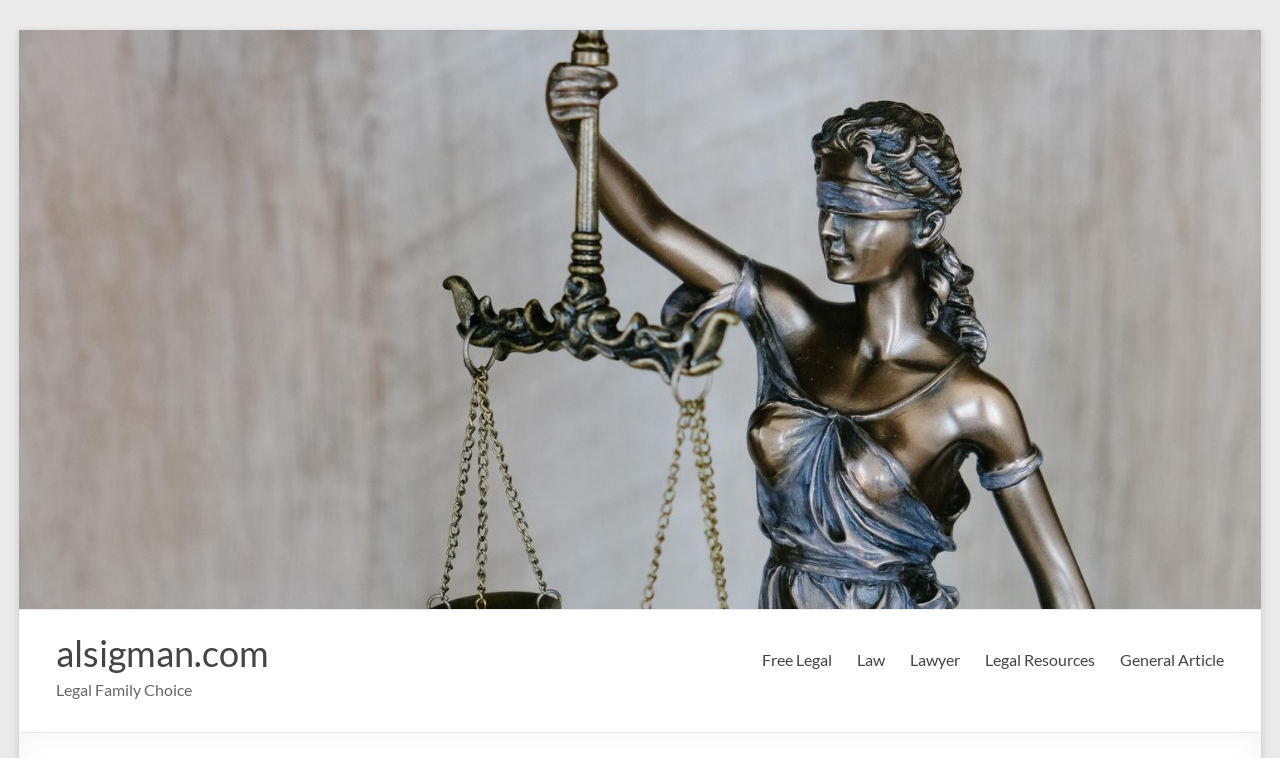Give a one-word or short-phrase answer to the following question: 
What is the text on the top-left image?

alsigman.com